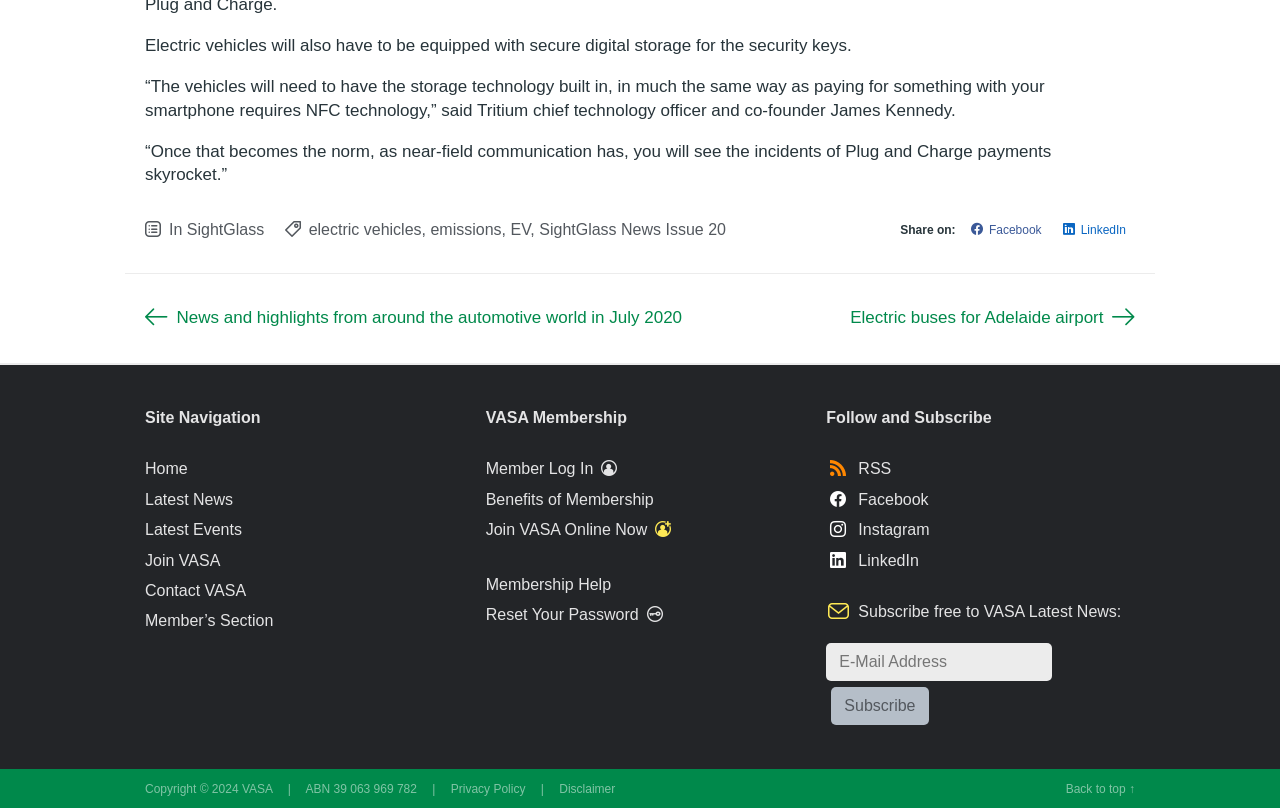Answer the question using only one word or a concise phrase: What is the benefit of membership mentioned in the webpage?

Benefits of Membership